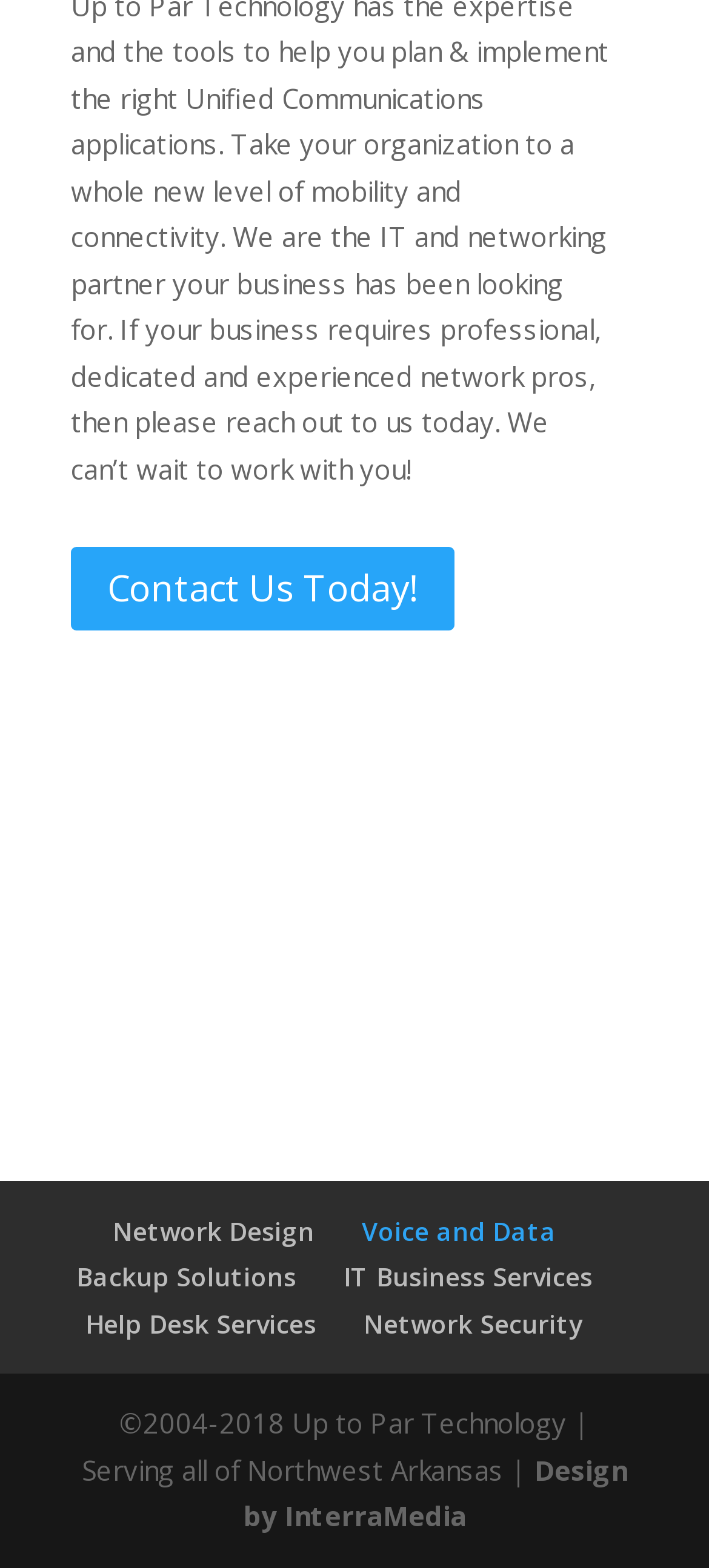Locate the bounding box coordinates of the clickable area to execute the instruction: "Explore IT business services". Provide the coordinates as four float numbers between 0 and 1, represented as [left, top, right, bottom].

[0.485, 0.803, 0.836, 0.825]